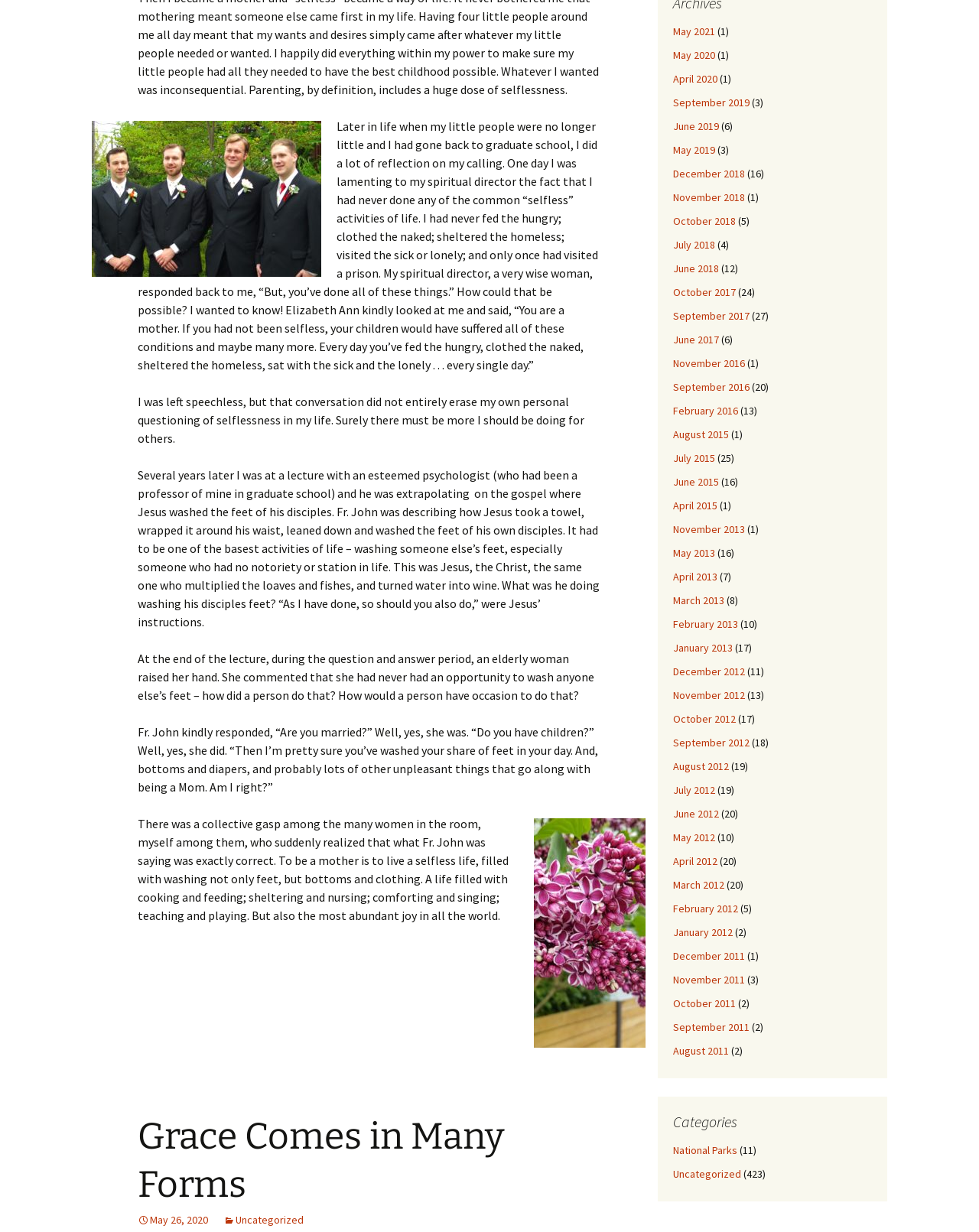Calculate the bounding box coordinates of the UI element given the description: "May 26, 2020".

[0.141, 0.985, 0.212, 0.996]